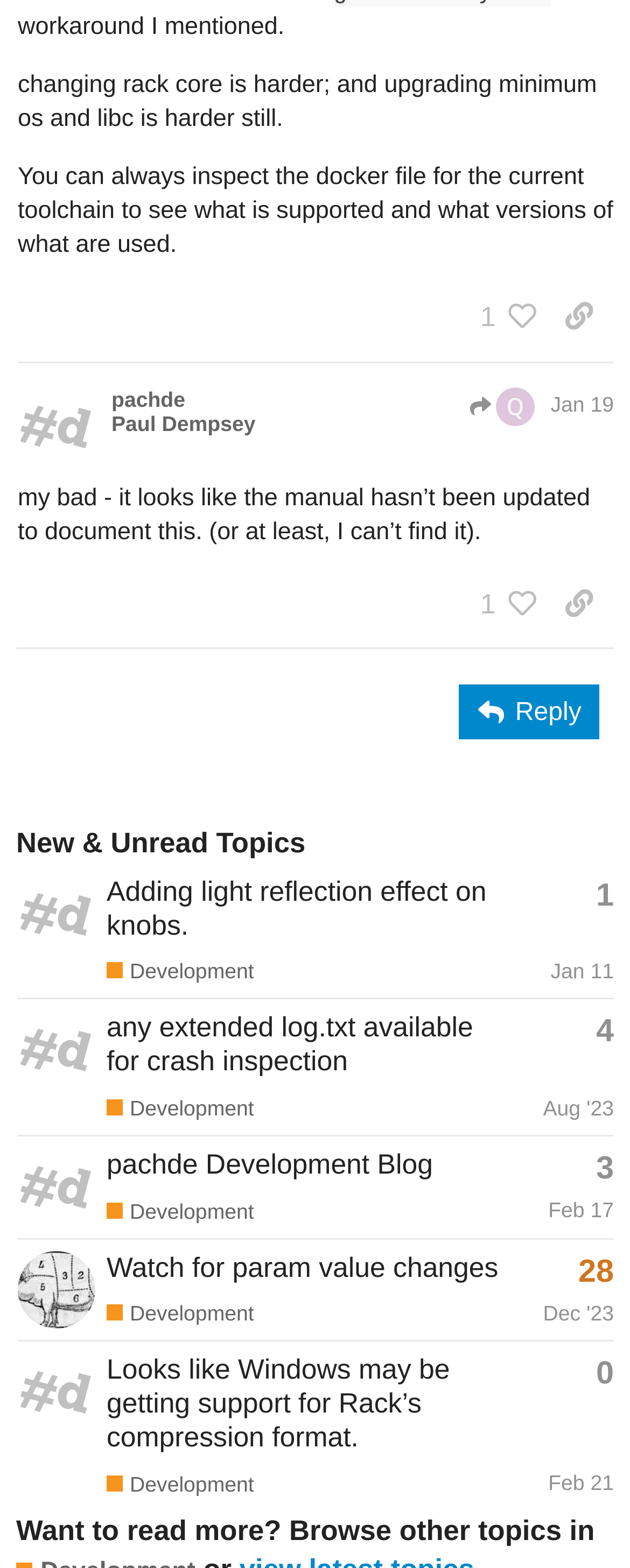Could you provide the bounding box coordinates for the portion of the screen to click to complete this instruction: "Reply to the post"?

[0.729, 0.437, 0.952, 0.472]